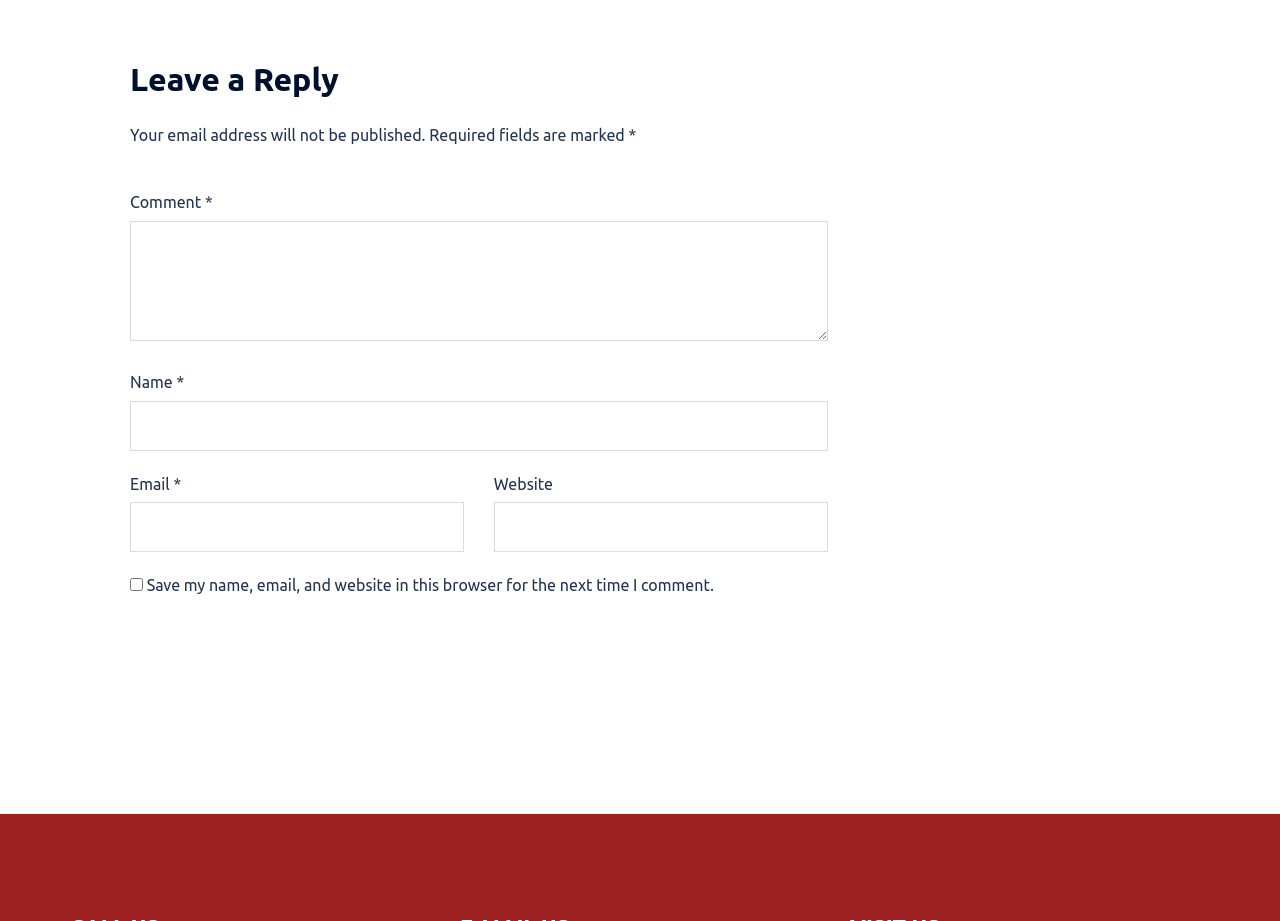Provide the bounding box for the UI element matching this description: "name="submit" value="Post Comment"".

[0.102, 0.7, 0.646, 0.754]